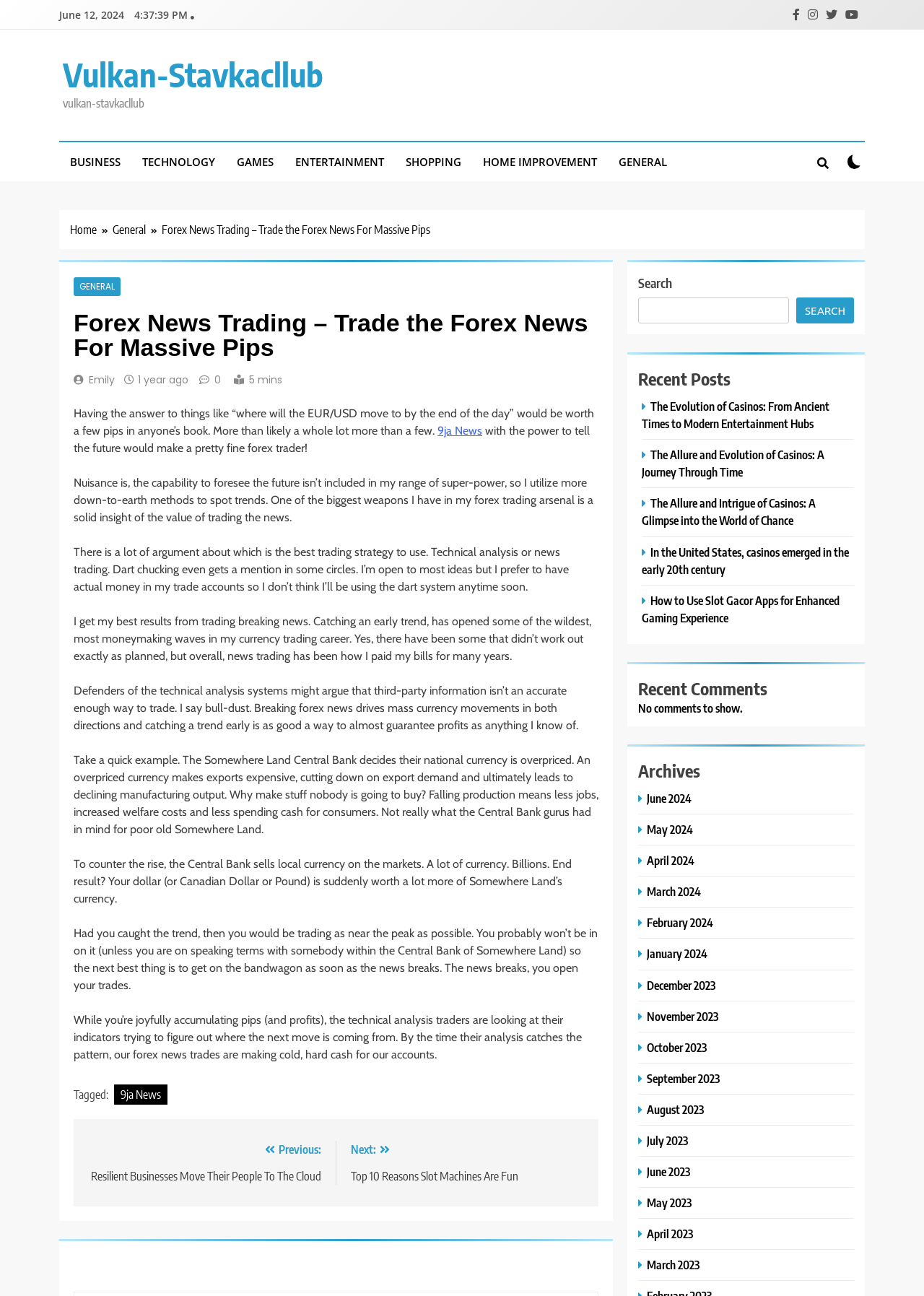Identify the bounding box coordinates of the region that should be clicked to execute the following instruction: "Click on the 'Next' button".

[0.379, 0.88, 0.632, 0.913]